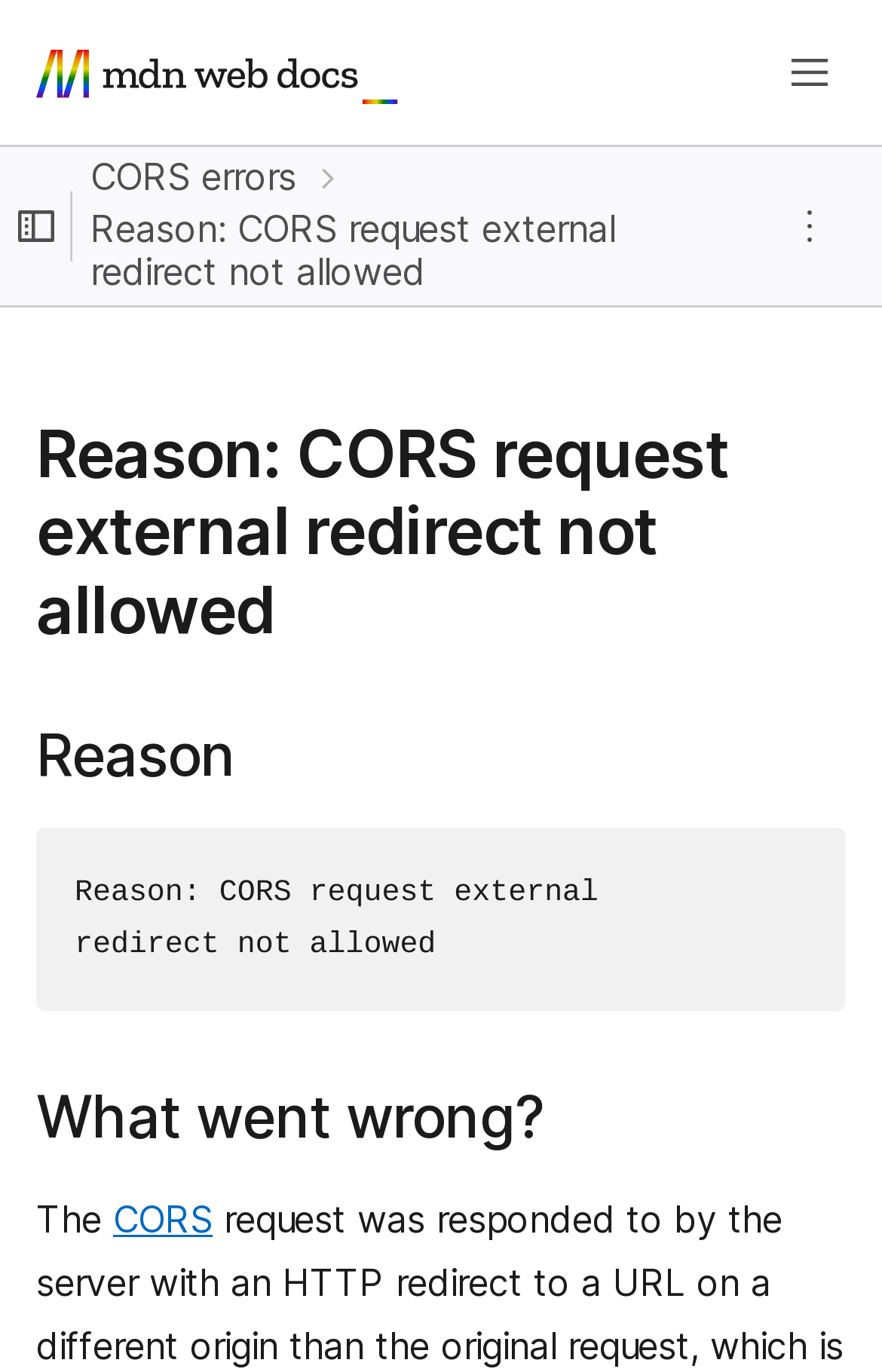Determine the bounding box coordinates for the element that should be clicked to follow this instruction: "Open main menu". The coordinates should be given as four float numbers between 0 and 1, in the format [left, top, right, bottom].

[0.877, 0.026, 0.959, 0.079]